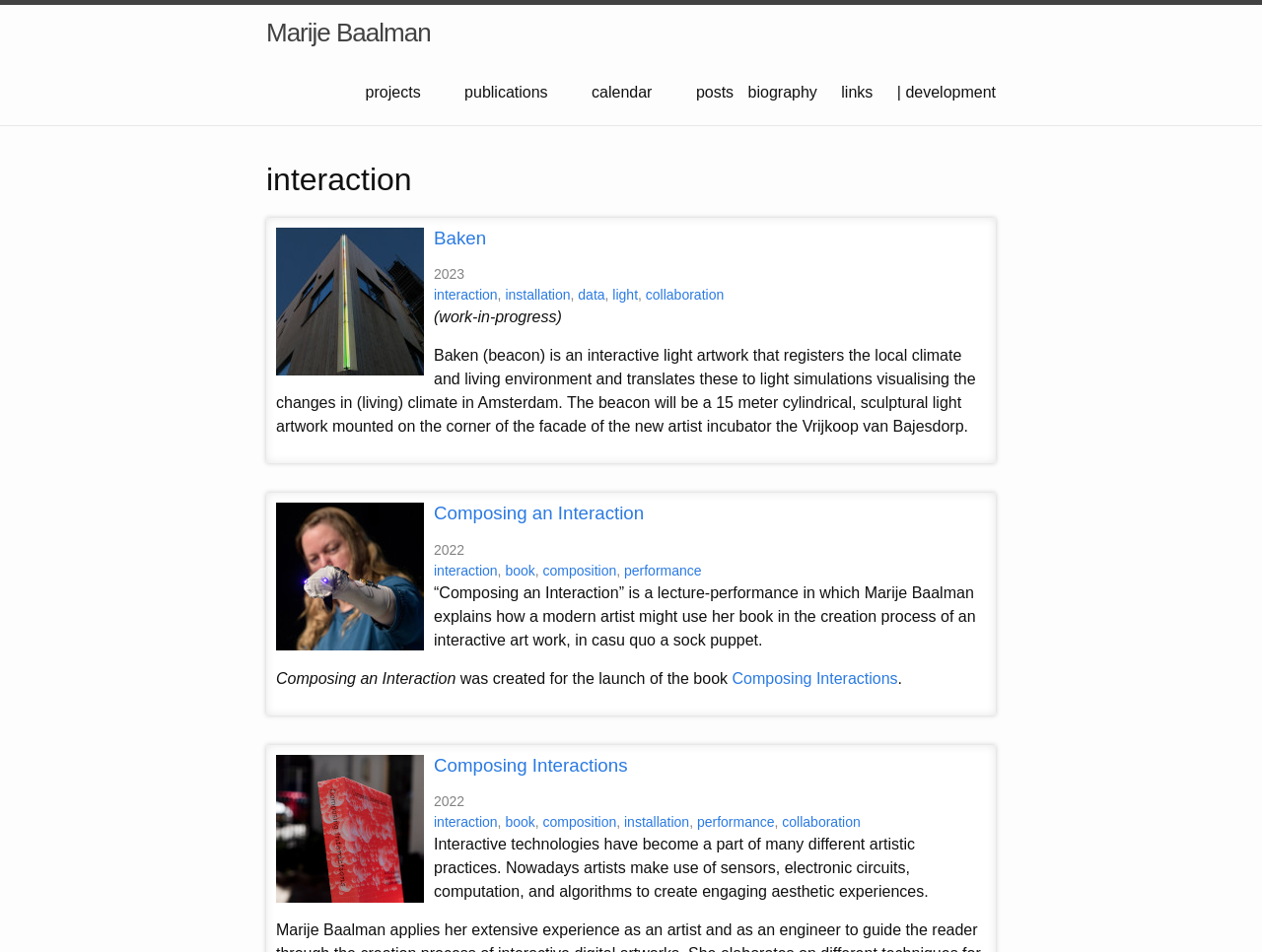Please mark the clickable region by giving the bounding box coordinates needed to complete this instruction: "learn about Composing Interactions".

[0.219, 0.793, 0.344, 0.948]